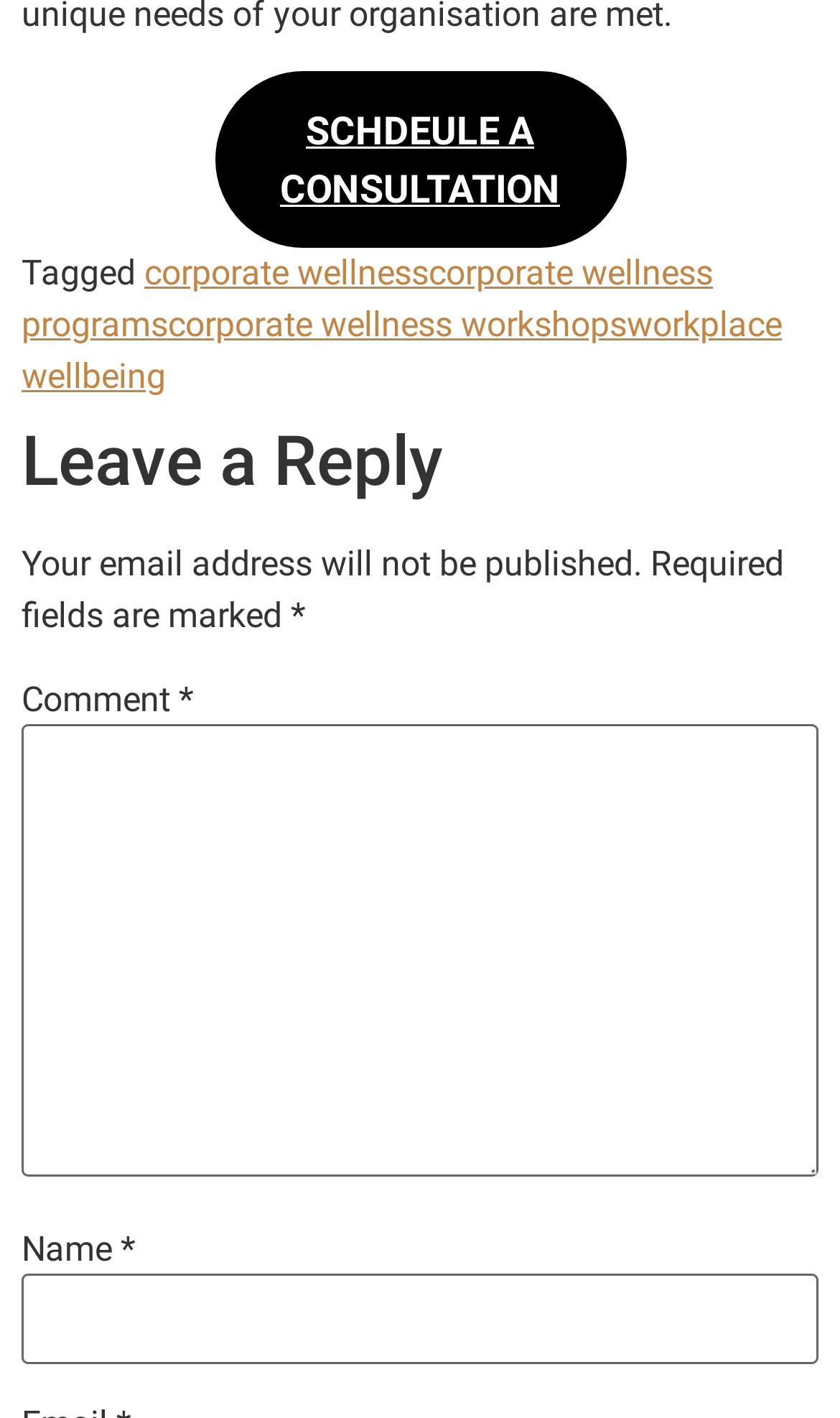What is the purpose of the 'Schedule a Consultation' link?
Refer to the image and provide a one-word or short phrase answer.

To schedule a consultation